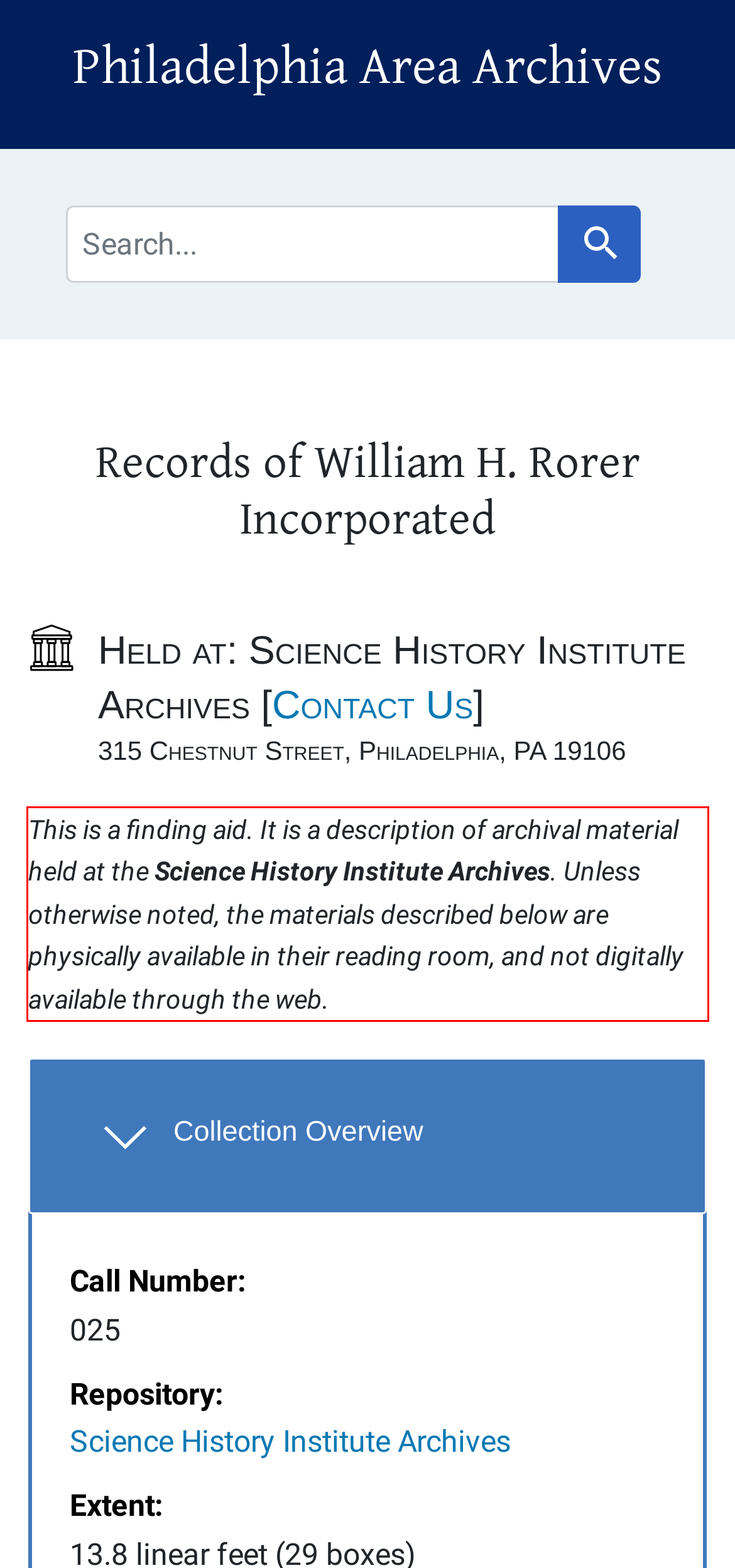Please identify and extract the text content from the UI element encased in a red bounding box on the provided webpage screenshot.

This is a finding aid. It is a description of archival material held at the Science History Institute Archives. Unless otherwise noted, the materials described below are physically available in their reading room, and not digitally available through the web.